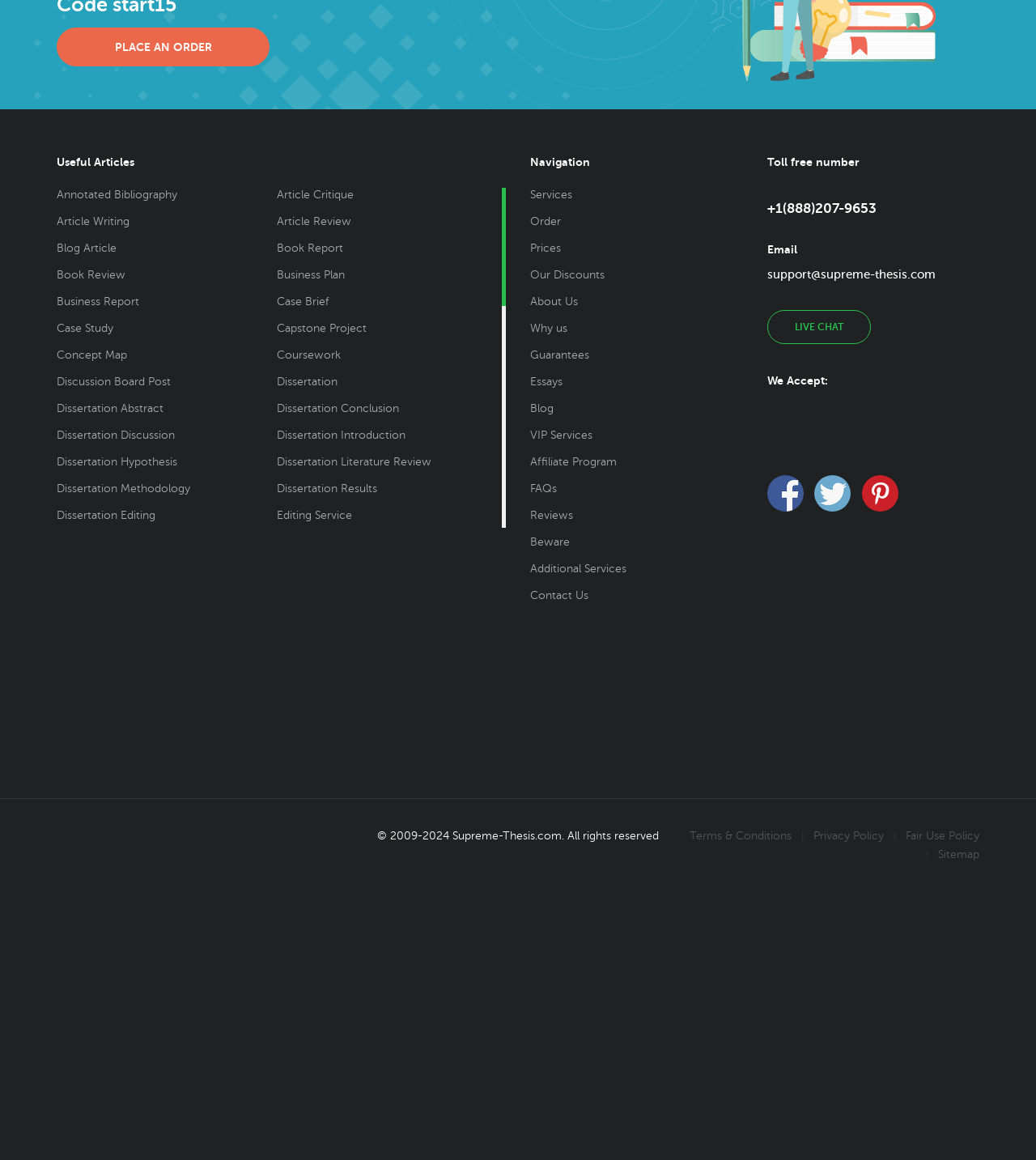Please specify the bounding box coordinates of the clickable region necessary for completing the following instruction: "Click on 'PLACE AN ORDER'". The coordinates must consist of four float numbers between 0 and 1, i.e., [left, top, right, bottom].

[0.055, 0.023, 0.26, 0.057]